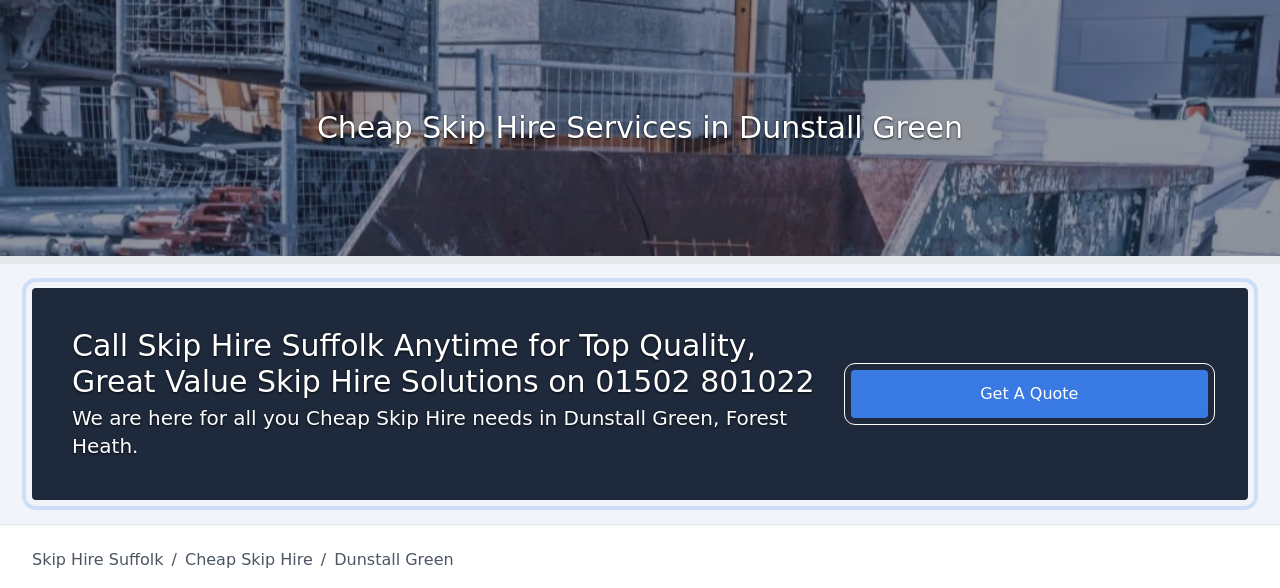What is the location targeted by the skip hire services?
Refer to the image and give a detailed answer to the question.

The caption explicitly mentions 'Cheap Skip Hire Services in Dunstall Green', indicating that the services are tailored to the needs of the Dunstall Green community in Forest Heath.